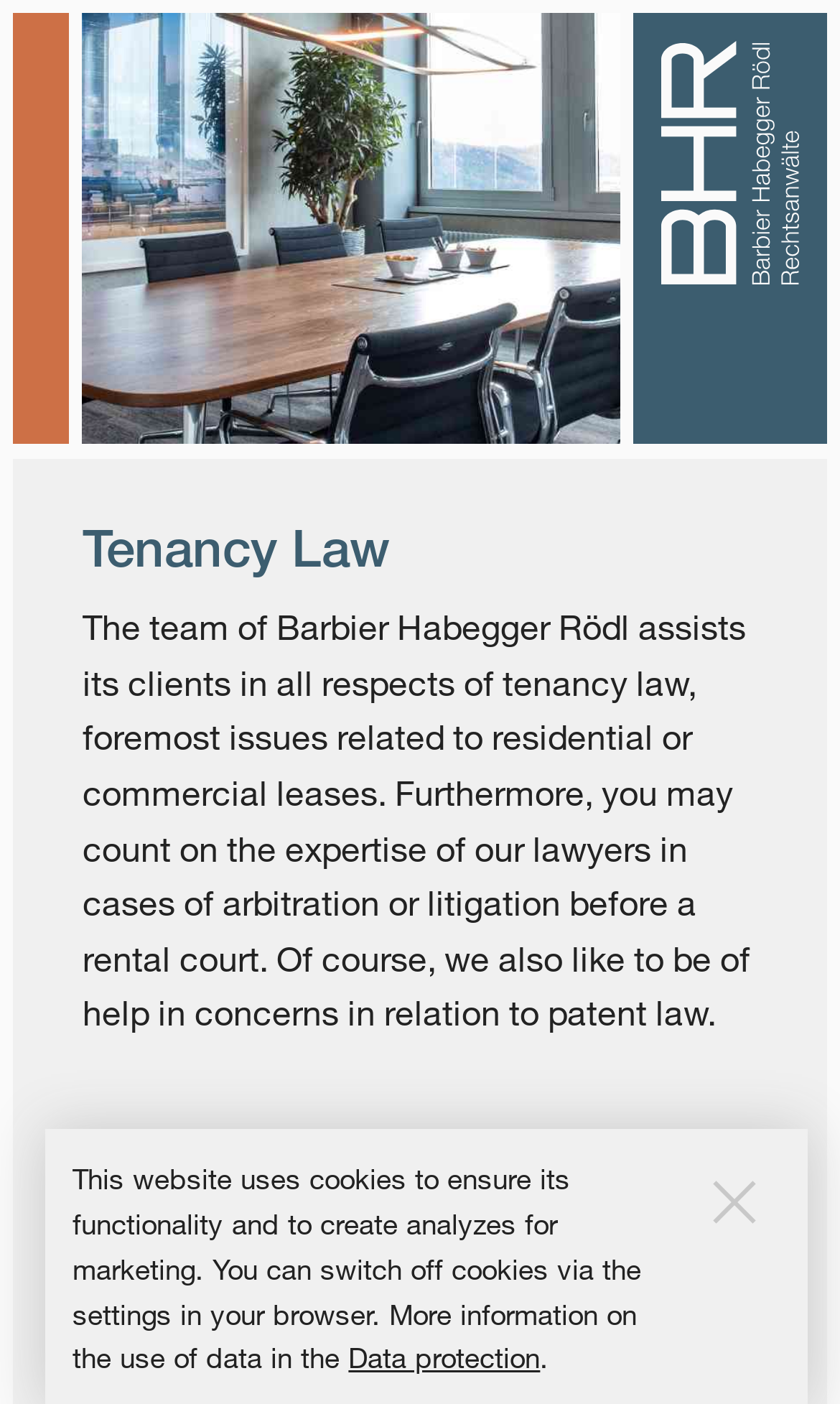What is the purpose of the button at the bottom right?
Carefully analyze the image and provide a thorough answer to the question.

The button at the bottom right has the text 'Close', indicating that its purpose is to close something, likely a notification or a popup.